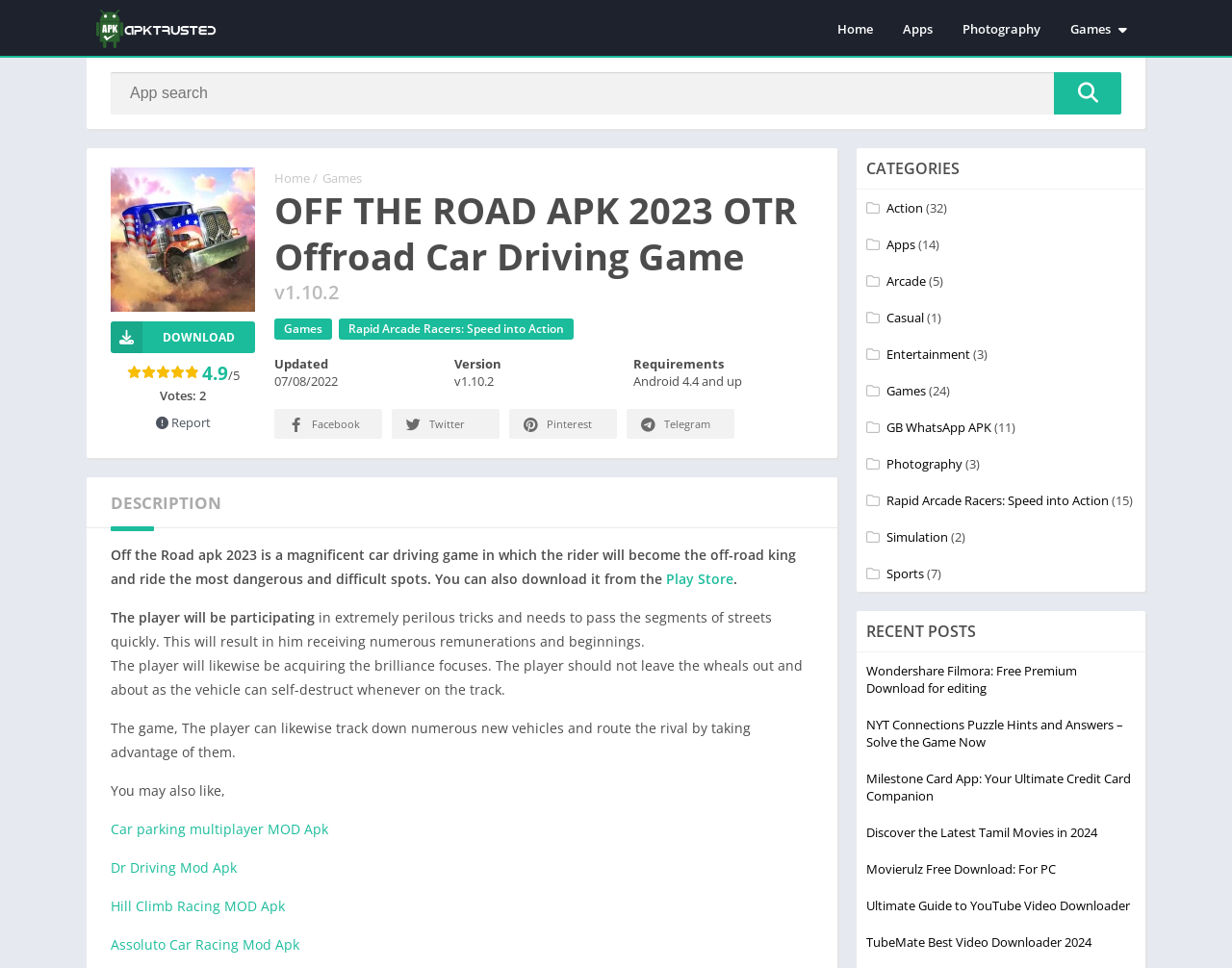What is the rating of the game?
Kindly give a detailed and elaborate answer to the question.

The webpage has a StaticText element with the text '4.9' and another StaticText element with the text '/5' which together indicate the rating of the game.